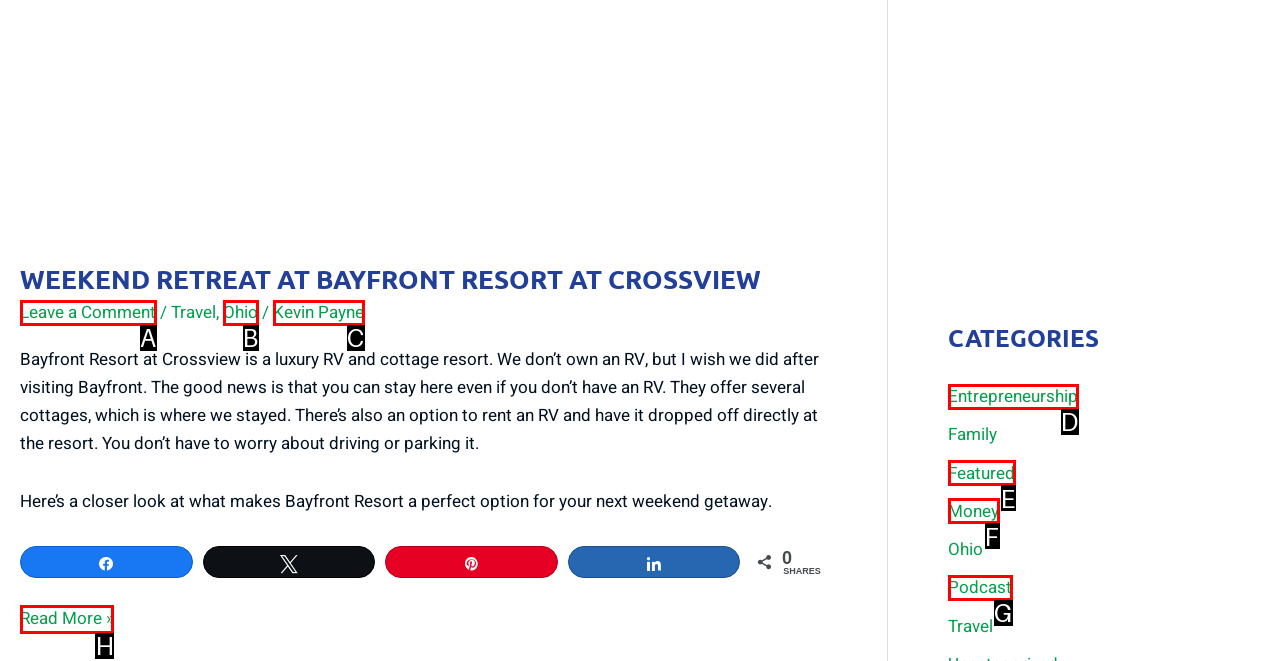Which lettered option should be clicked to achieve the task: Read more about the weekend retreat at Bayfront Resort? Choose from the given choices.

H